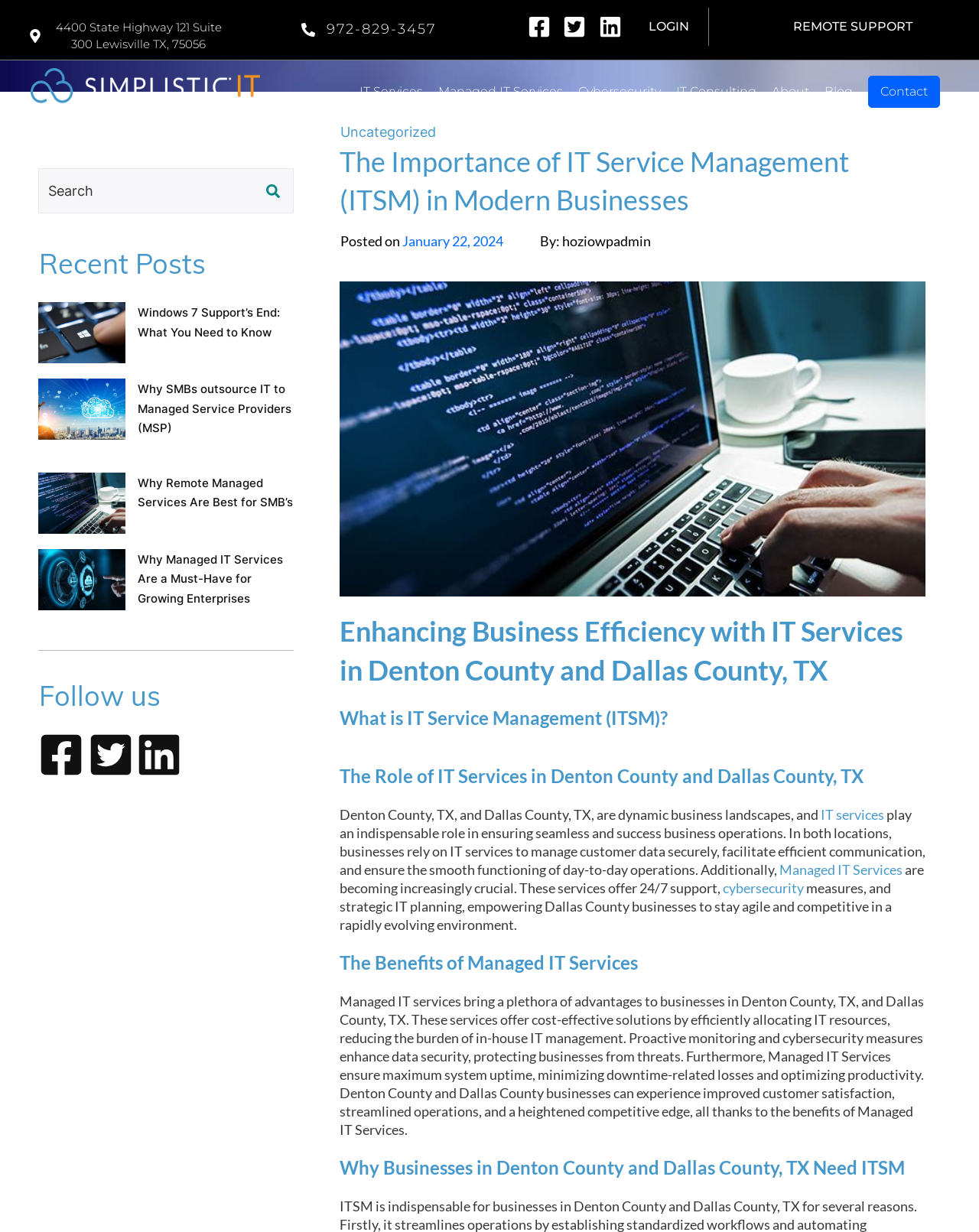Generate a thorough explanation of the webpage's elements.

This webpage is about IT Service Management and its importance for businesses in Denton and Dallas County, TX. At the top, there is a logo of Simplistic IT, a company that provides expert IT services and managed IT services. Below the logo, there are three links: one for the company's address, one for the phone number, and one for login.

On the top-right side, there are five social media links, each represented by an image. Below these links, there is a navigation menu with six items: IT Services, Managed IT Services, Cybersecurity, IT Consulting, About, and Blog.

The main content of the webpage is divided into several sections. The first section has a heading that reads "The Importance of IT Service Management (ITSM) in Modern Businesses." Below the heading, there is a paragraph of text that discusses the role of IT services in Denton County and Dallas County, TX. There are also links to "Managed IT Services" and "IT services" within the paragraph.

The next section has a heading that reads "Enhancing Business Efficiency with IT Services in Denton County and Dallas County, TX." This section discusses the benefits of IT services for businesses in these areas. There is also an image related to Managed IT Services Dallas.

The following sections have headings that read "What is IT Service Management (ITSM)?", "The Role of IT Services in Denton County and Dallas County, TX", and "The Benefits of Managed IT Services." These sections provide more information about IT service management and its benefits for businesses.

Towards the bottom of the webpage, there is a section with a heading that reads "Why Businesses in Denton County and Dallas County, TX Need ITSM." Below this heading, there is a search bar and a section that displays recent posts. The recent posts section has four articles, each with a heading and a link to read more.

On the bottom-right side, there is a section with a heading that reads "Follow us." This section has three social media links, each represented by an image.